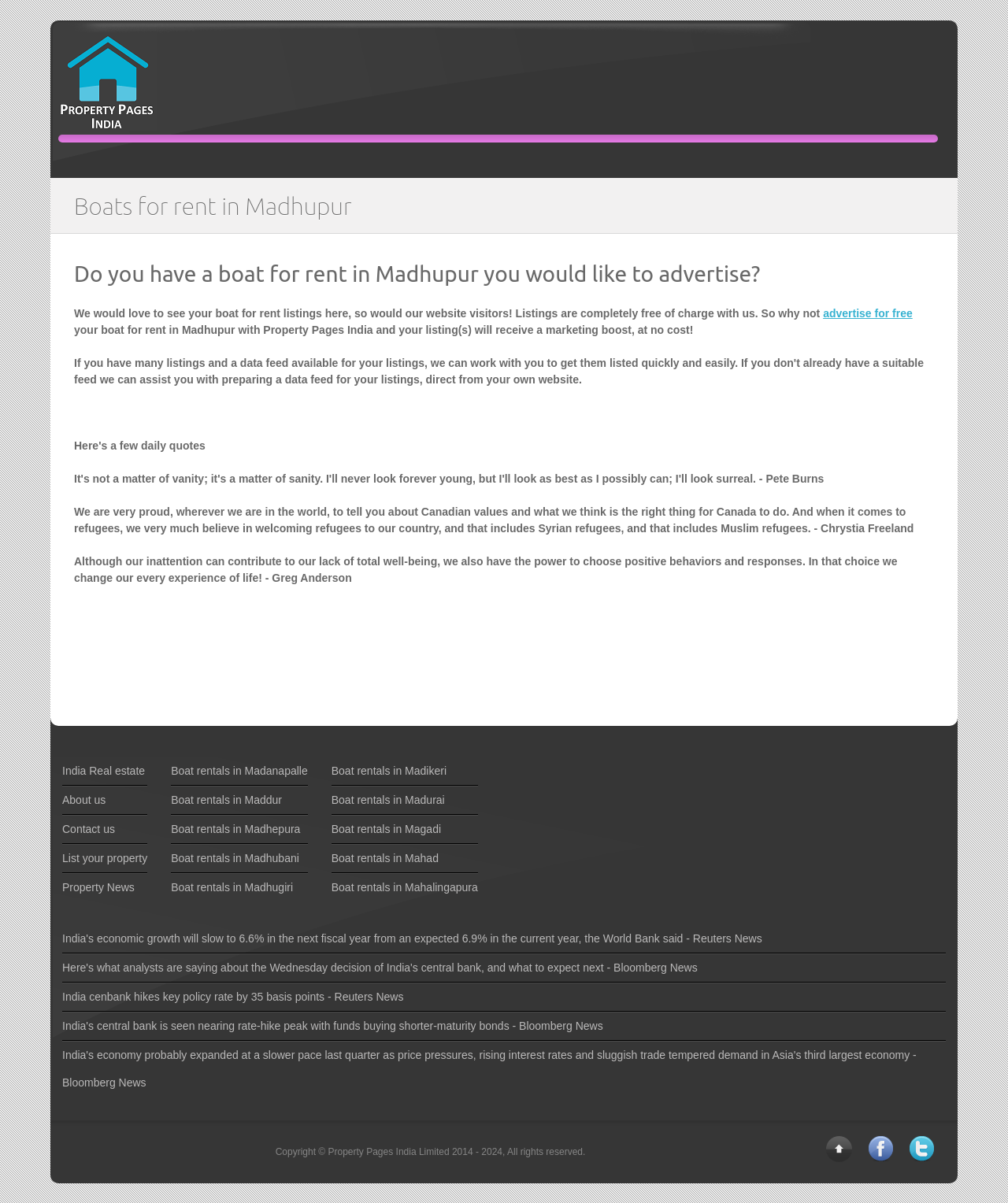Specify the bounding box coordinates for the region that must be clicked to perform the given instruction: "List your property".

[0.062, 0.708, 0.146, 0.718]